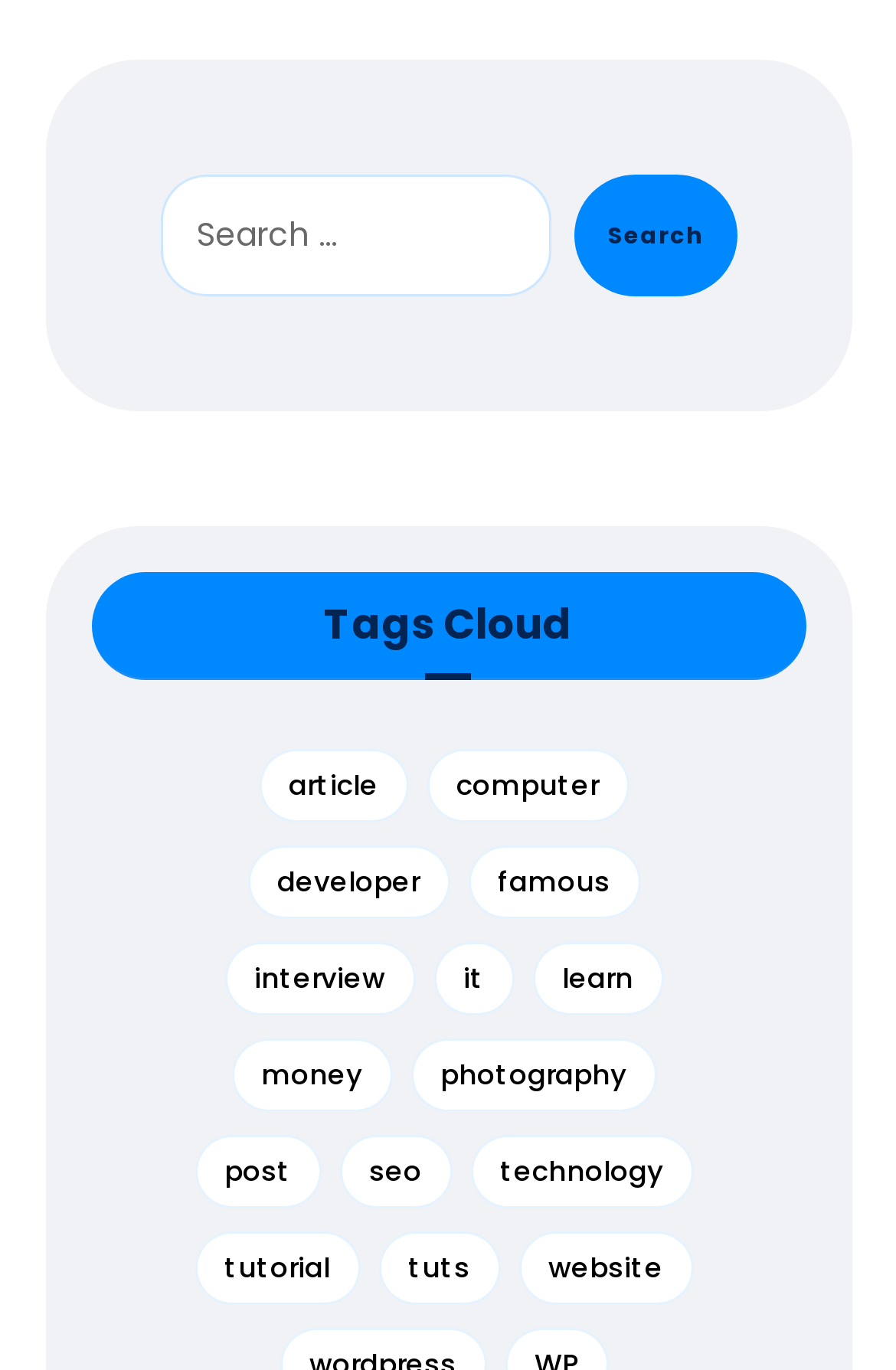Is there a search function on this webpage?
Please describe in detail the information shown in the image to answer the question.

I found a search box and a 'Search' button at the top of the webpage, which indicates that there is a search function available.